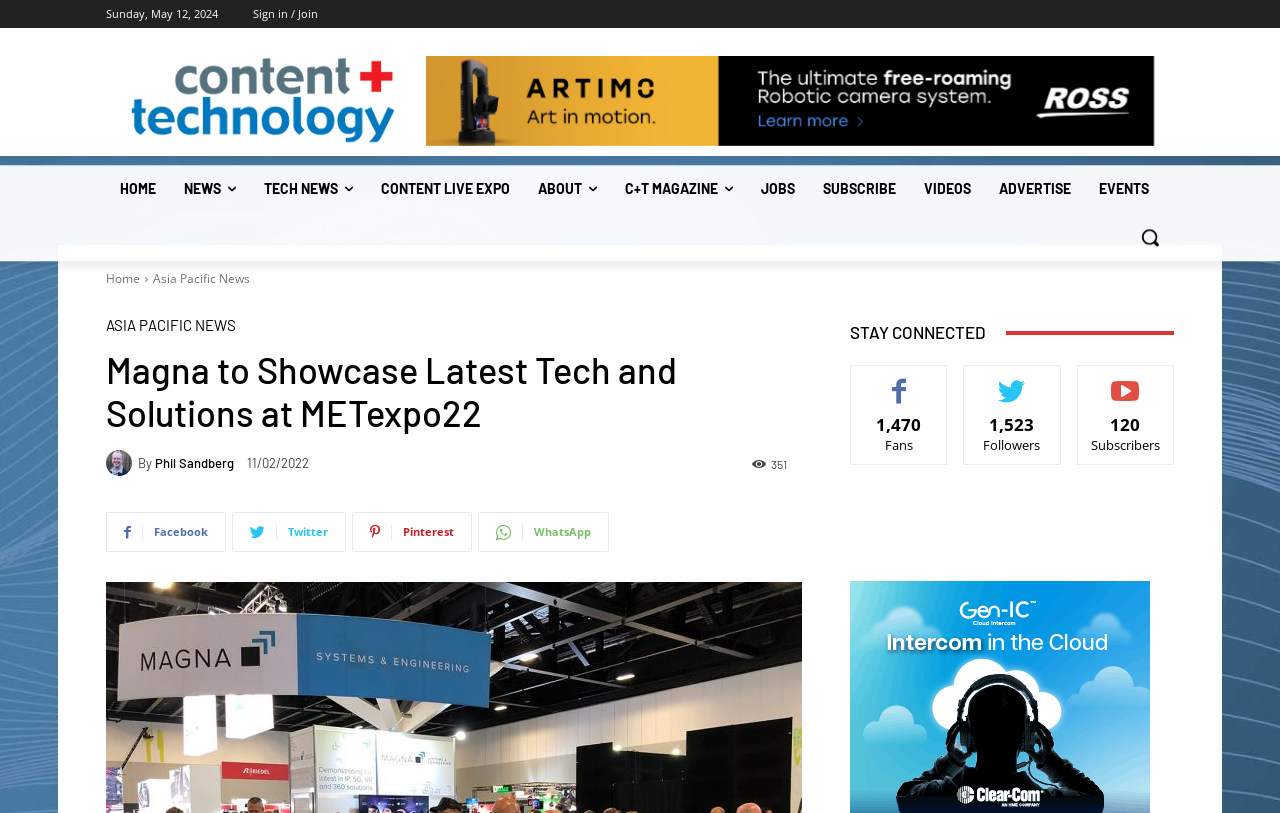Determine the title of the webpage and give its text content.

Magna to Showcase Latest Tech and Solutions at METexpo22